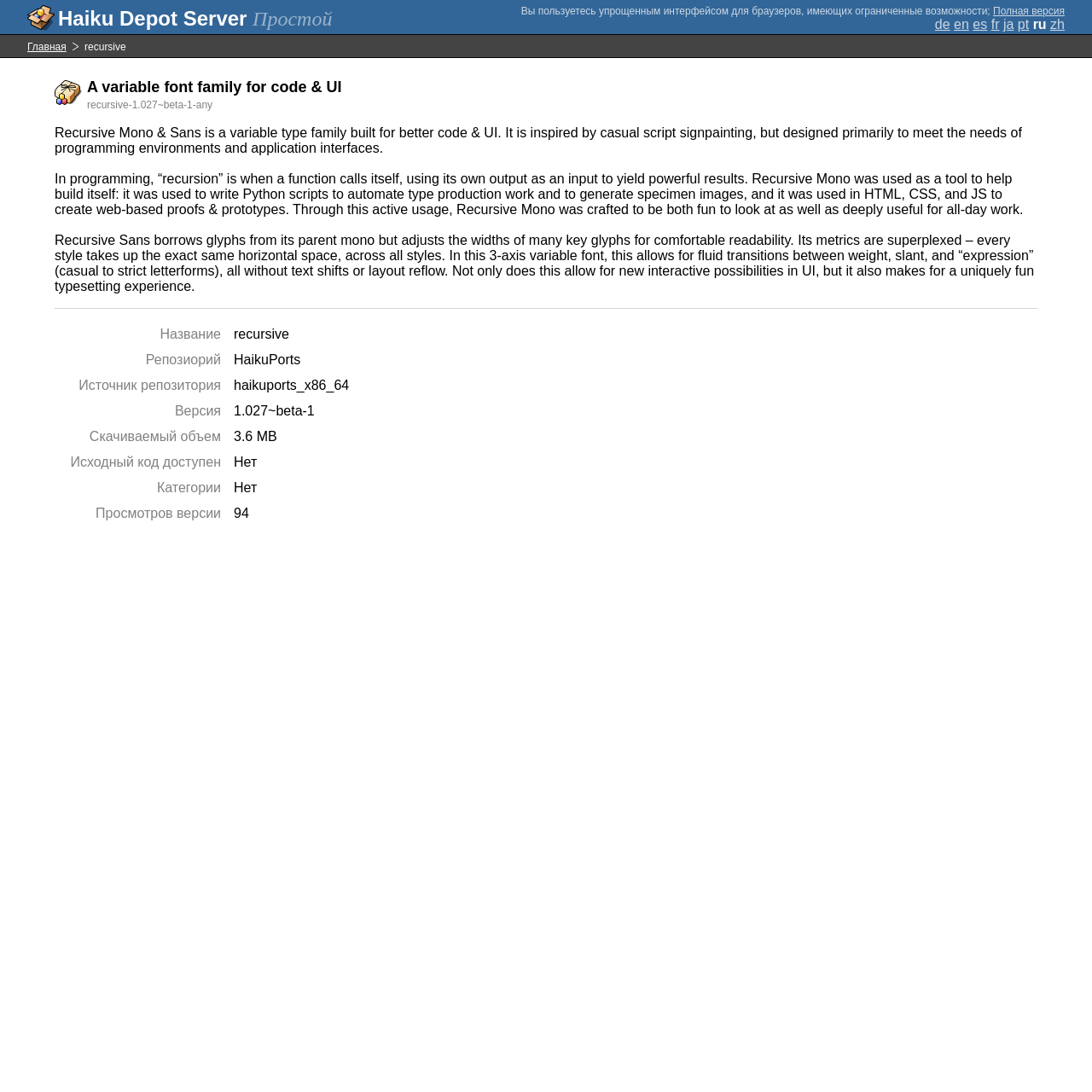Using the webpage screenshot, find the UI element described by Полная версия. Provide the bounding box coordinates in the format (top-left x, top-left y, bottom-right x, bottom-right y), ensuring all values are floating point numbers between 0 and 1.

[0.909, 0.005, 0.975, 0.016]